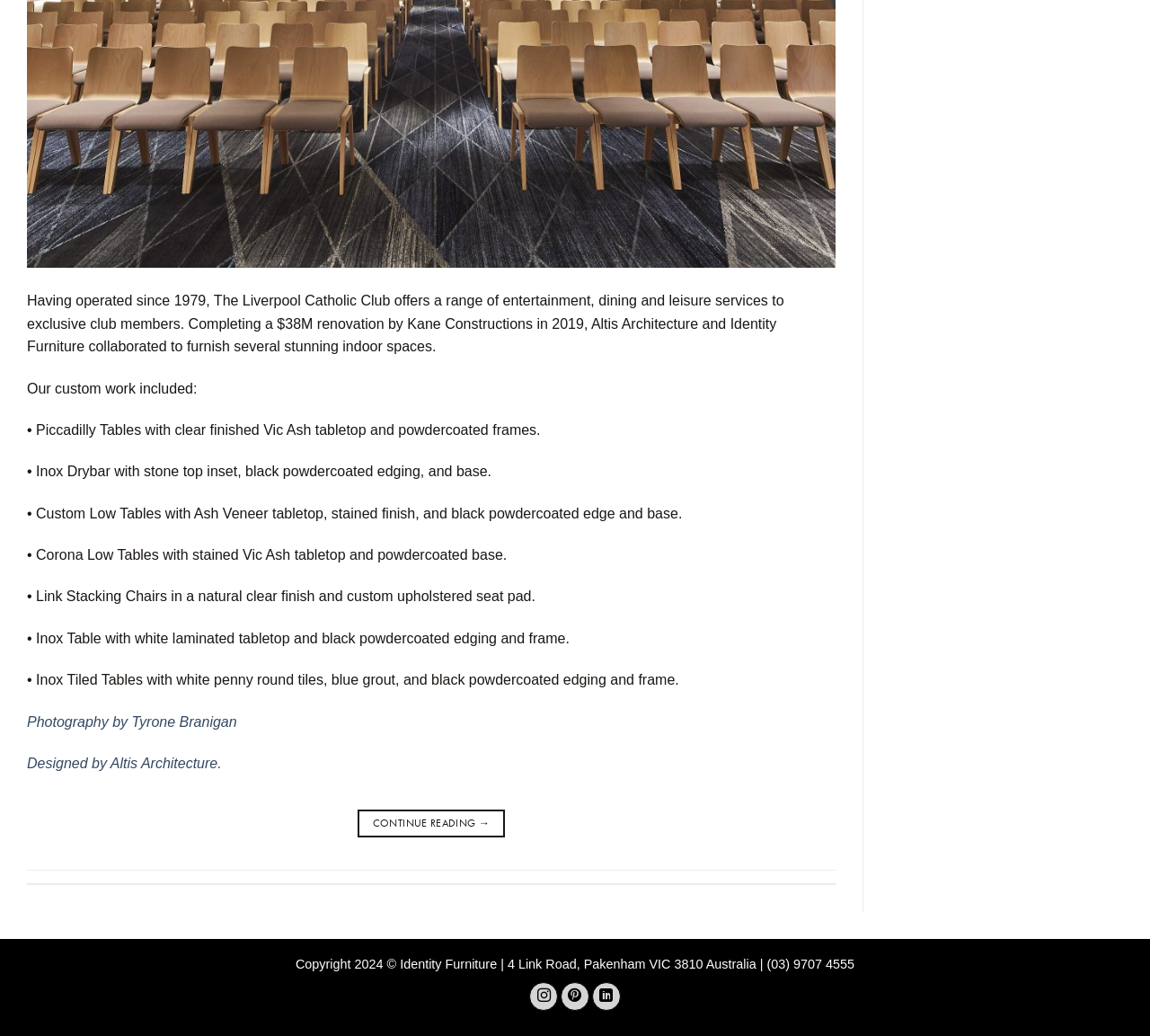Please find the bounding box for the UI component described as follows: "Photography by Tyrone Branigan".

[0.023, 0.689, 0.206, 0.704]